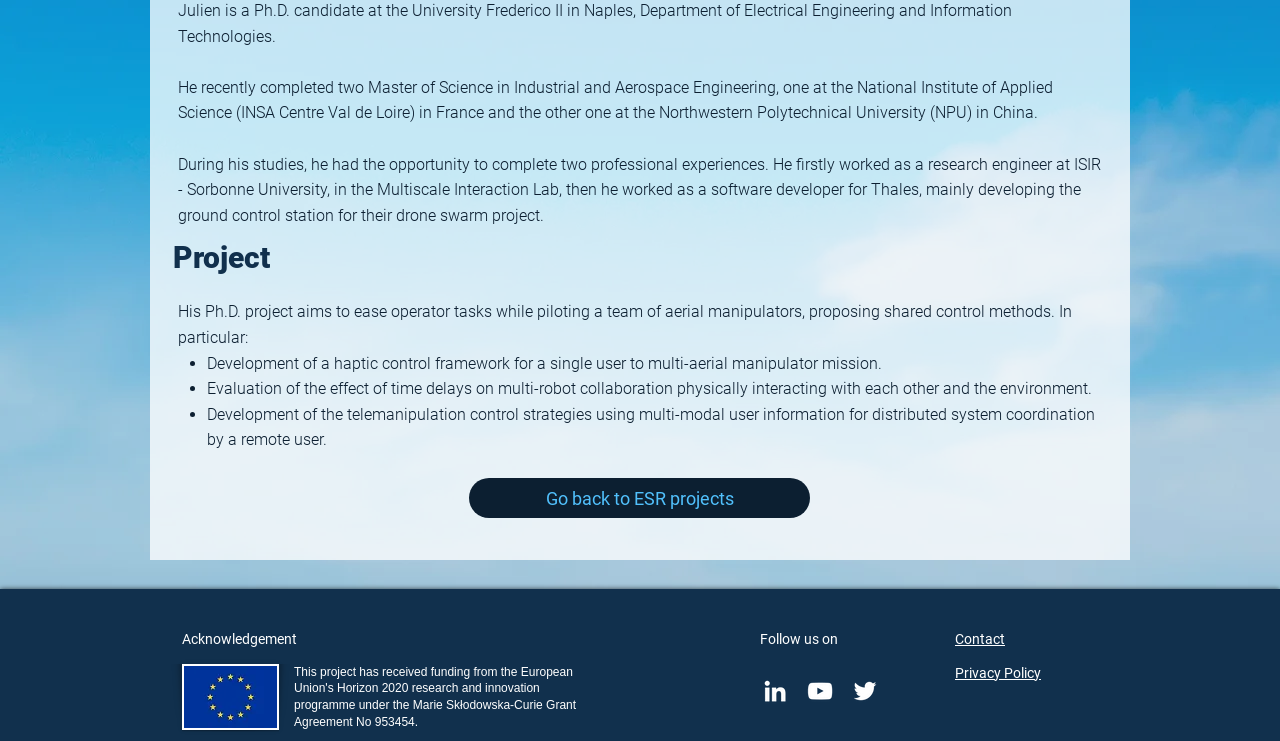Using the description: "Contact", determine the UI element's bounding box coordinates. Ensure the coordinates are in the format of four float numbers between 0 and 1, i.e., [left, top, right, bottom].

[0.746, 0.852, 0.785, 0.873]